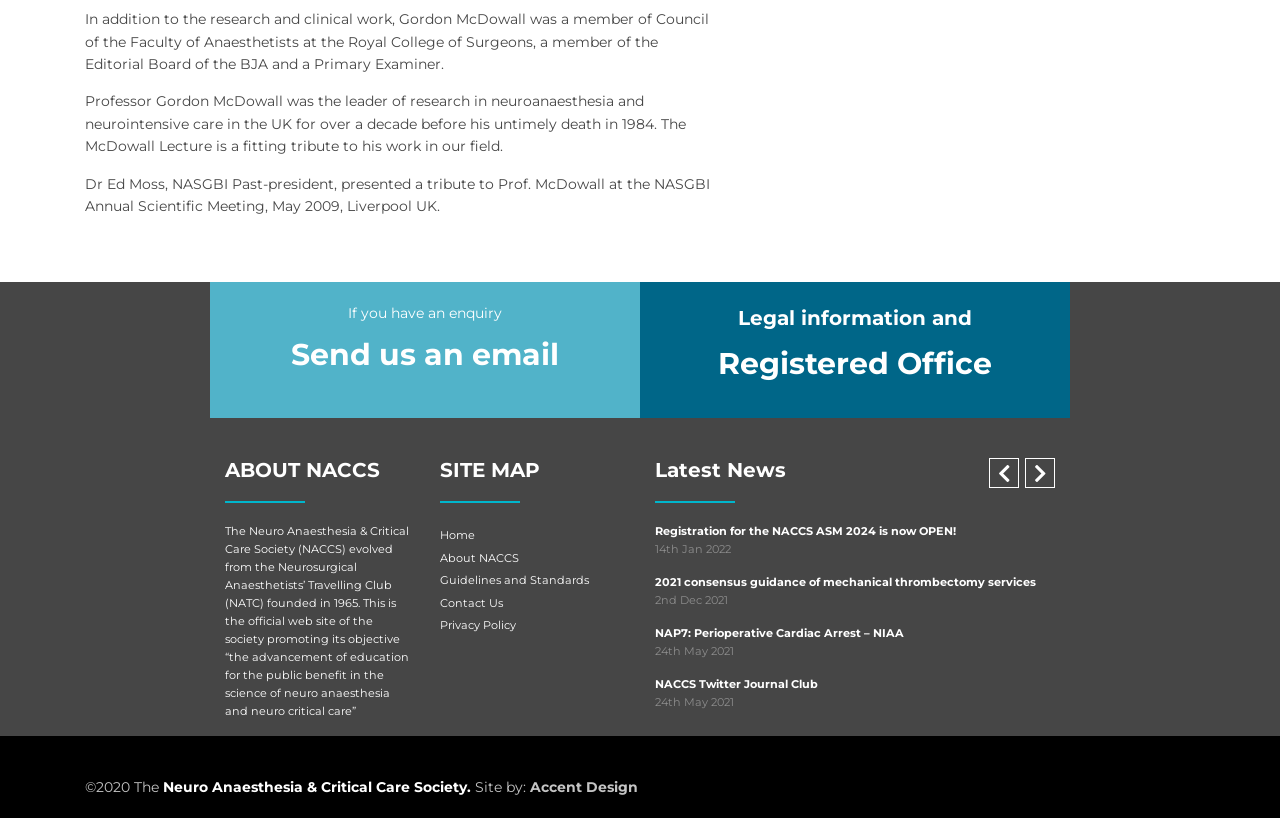Find the bounding box coordinates for the element that must be clicked to complete the instruction: "Add to cart". The coordinates should be four float numbers between 0 and 1, indicated as [left, top, right, bottom].

None